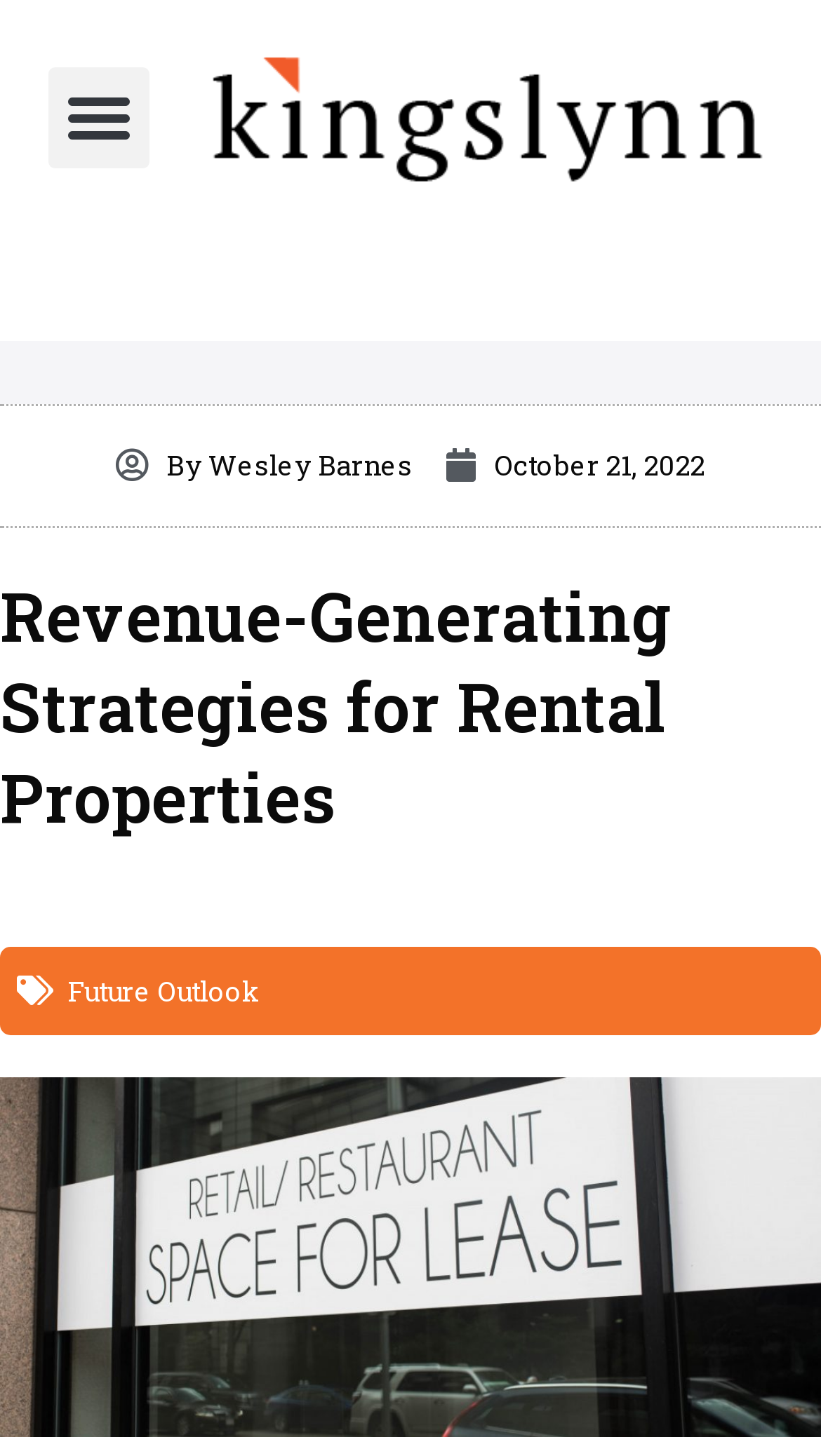What is the date of the article?
Refer to the image and provide a one-word or short phrase answer.

October 21, 2022